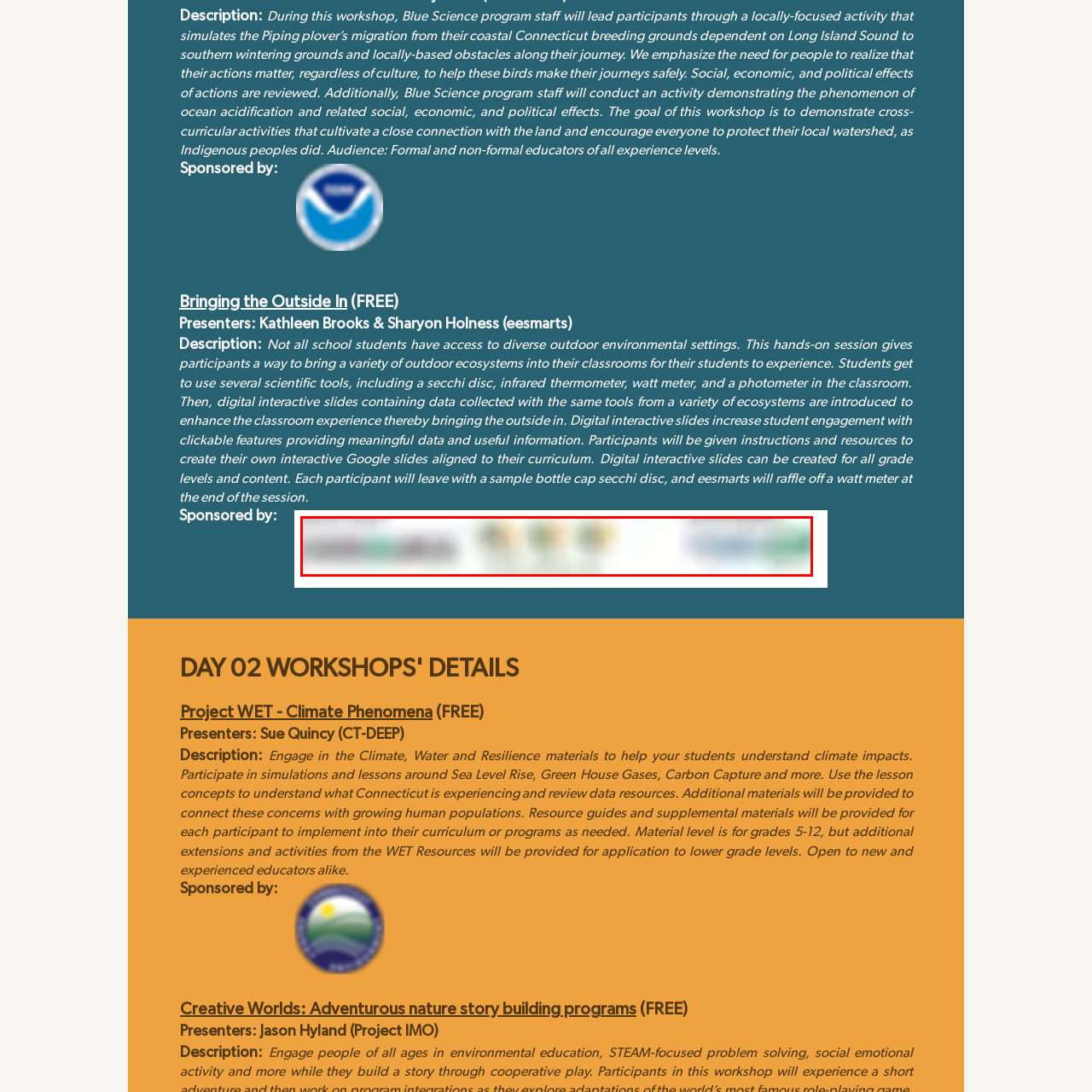What type of learning is emphasized?
Please observe the details within the red bounding box in the image and respond to the question with a detailed explanation based on what you see.

The workshop emphasizes hands-on learning and engagement with ecological topics, as mentioned in the caption. This is reflected in the use of scientific tools and activities, such as secchi discs and infrared thermometers, which allow educators to gain practical experience.